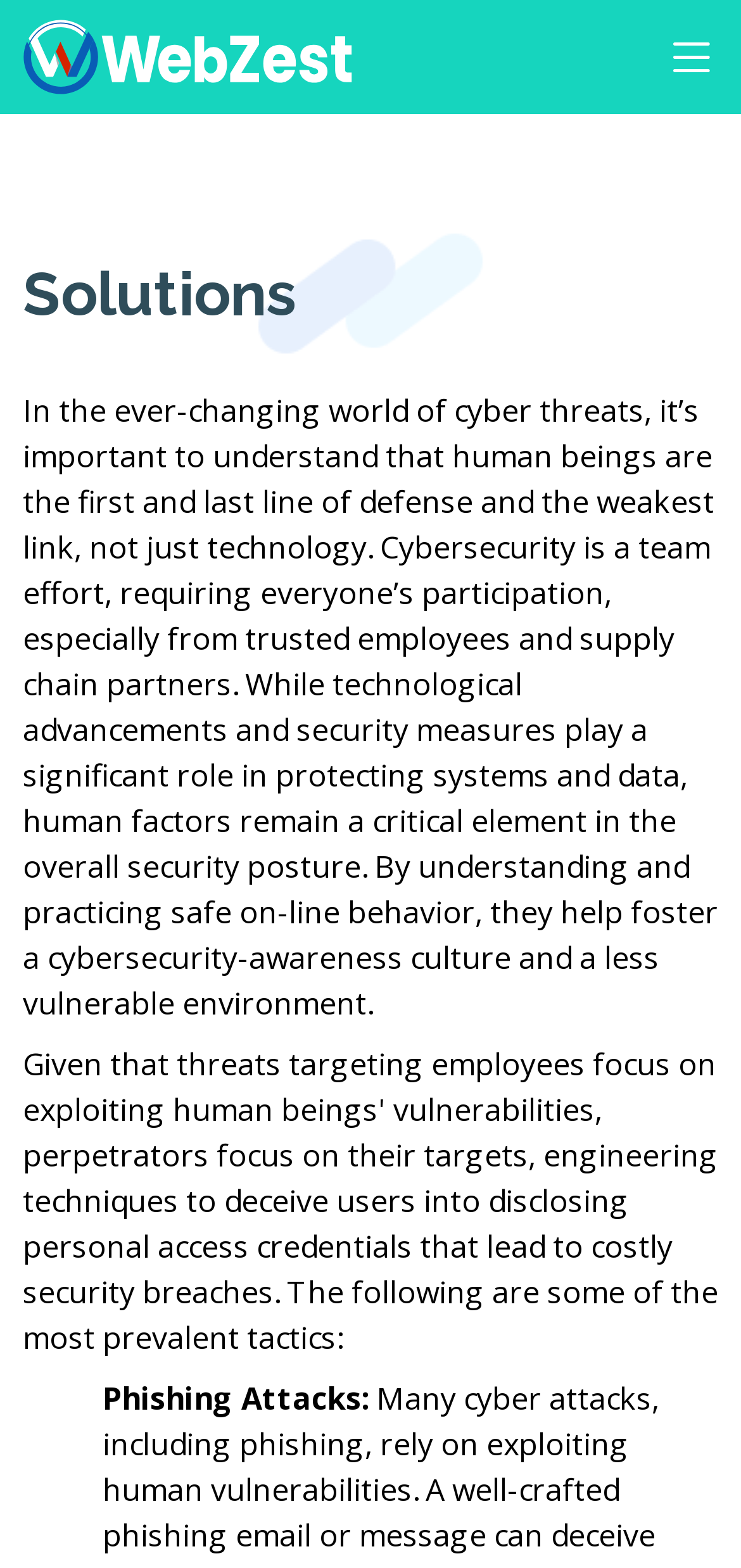Determine the bounding box coordinates of the UI element that matches the following description: "alt="WebZest LOGO 2024"". The coordinates should be four float numbers between 0 and 1 in the format [left, top, right, bottom].

[0.031, 0.014, 0.476, 0.054]